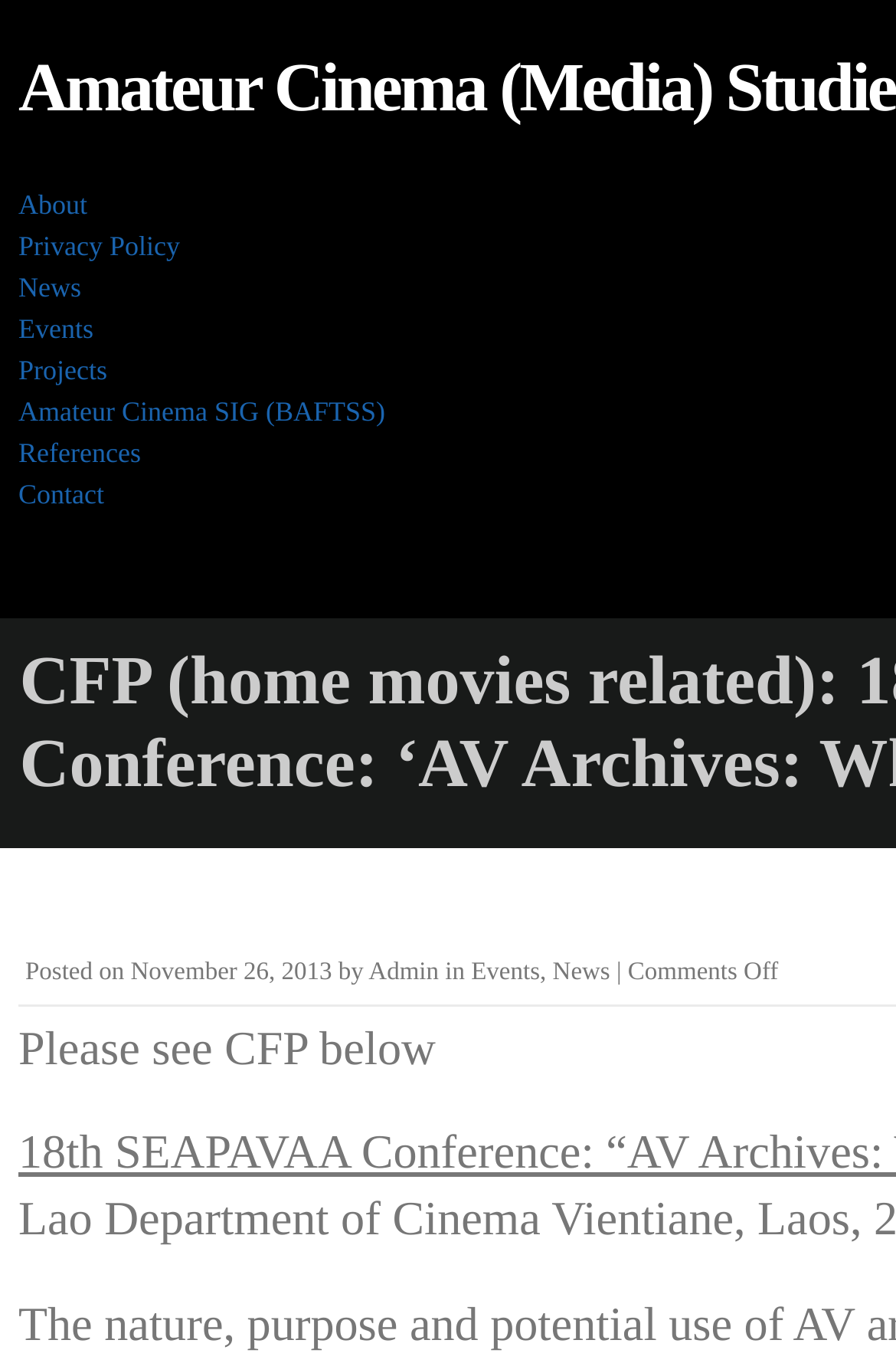Respond to the following question with a brief word or phrase:
Who is the author of the post?

Admin